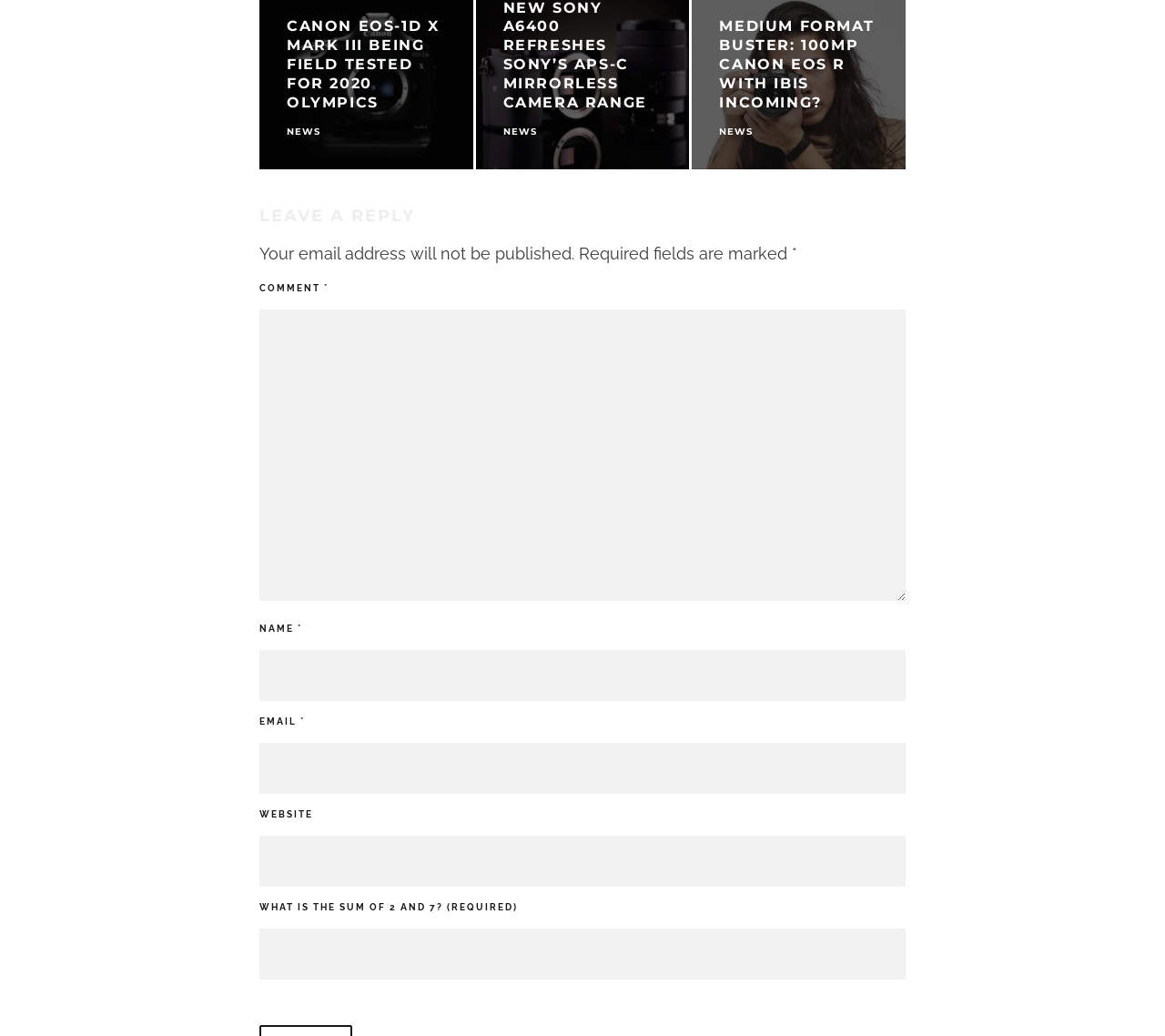Give a concise answer of one word or phrase to the question: 
Is the email field required?

Yes